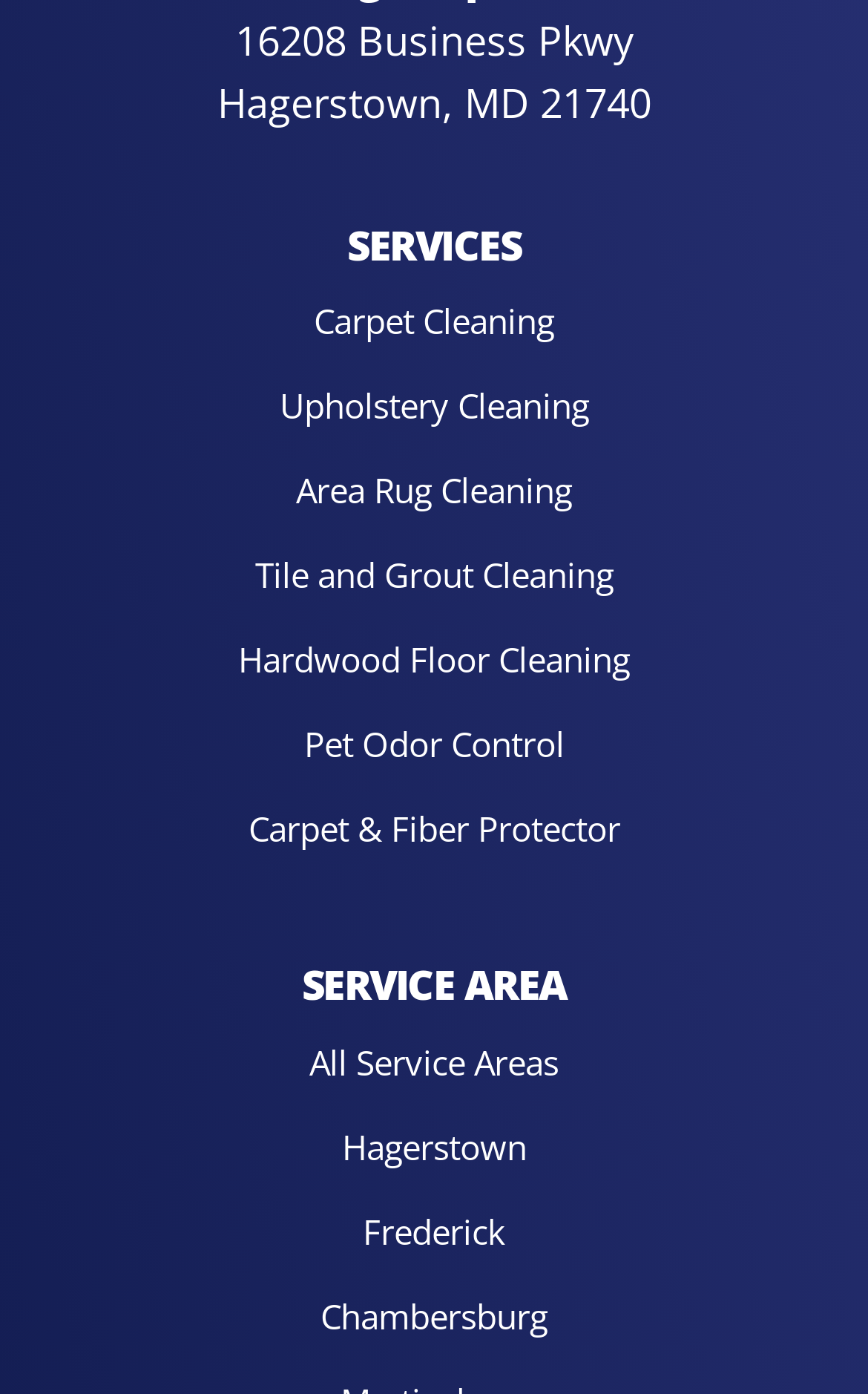What services does the company offer?
Answer the question with as much detail as possible.

The services offered by the company can be found in the 'SERVICES' section of the webpage. There are several links listed, including 'Carpet Cleaning', 'Upholstery Cleaning', 'Area Rug Cleaning', and more.